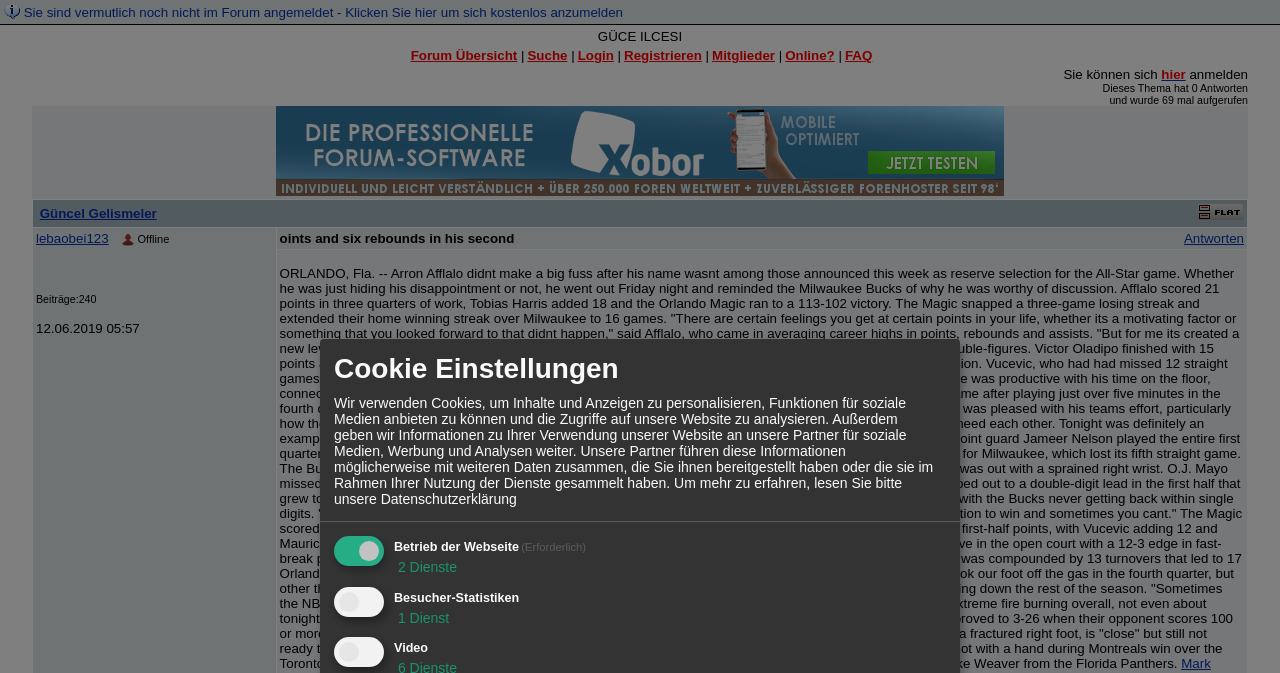Can you specify the bounding box coordinates for the region that should be clicked to fulfill this instruction: "Click on the 'Login' link".

[0.451, 0.071, 0.48, 0.094]